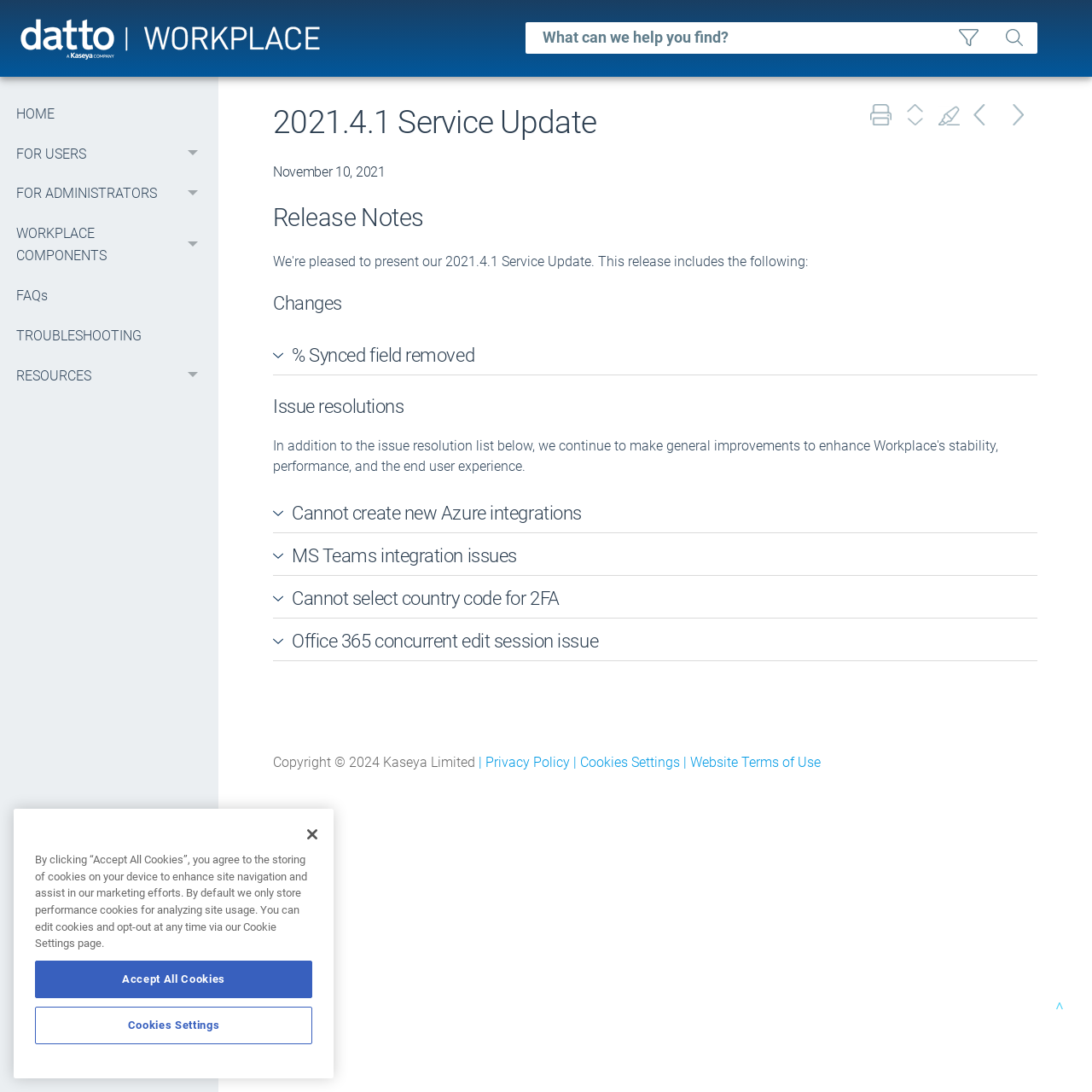Reply to the question with a brief word or phrase: What is the logo on the top left corner?

Datto Logo